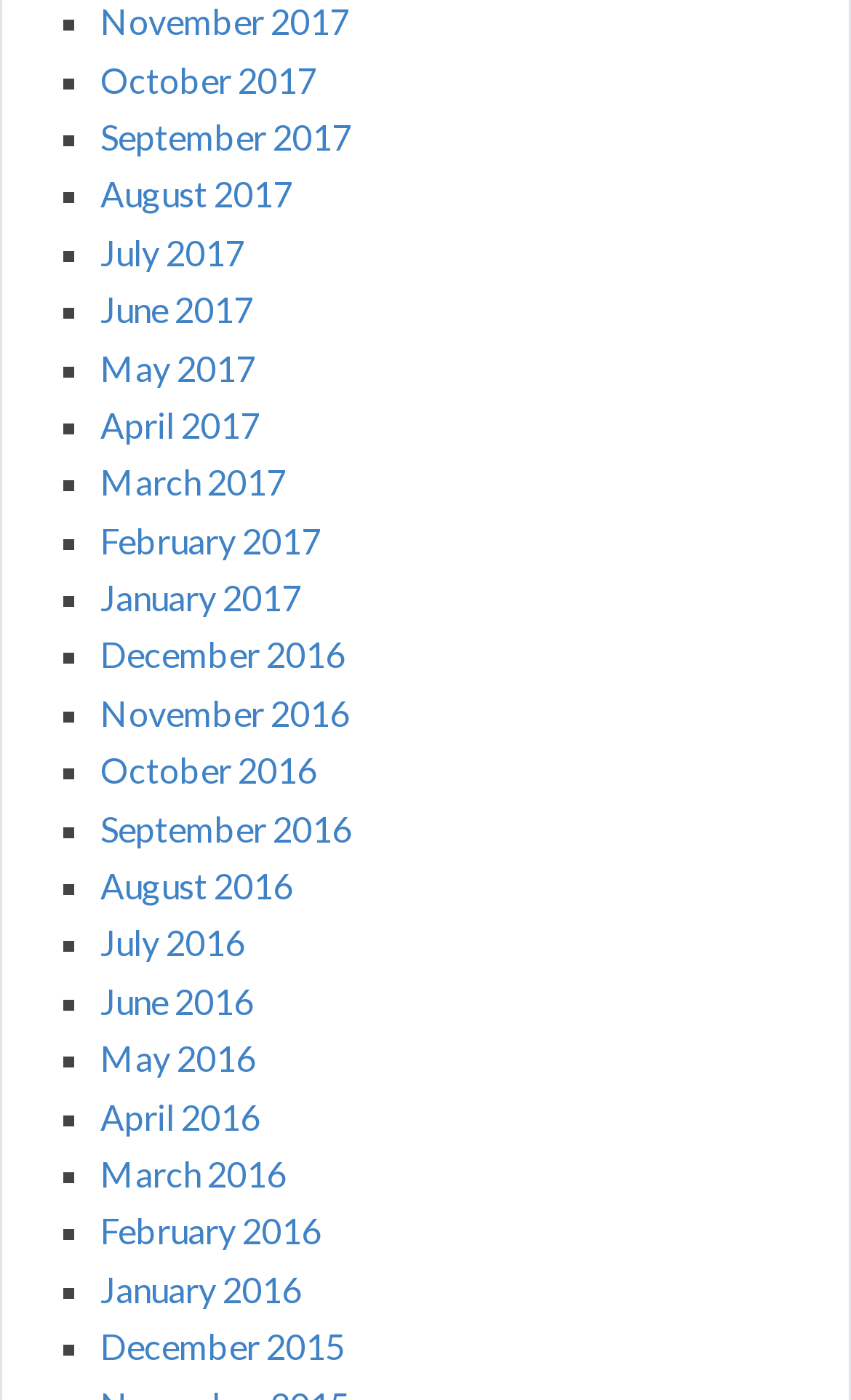Locate the bounding box coordinates of the area to click to fulfill this instruction: "View September 2017". The bounding box should be presented as four float numbers between 0 and 1, in the order [left, top, right, bottom].

[0.118, 0.083, 0.413, 0.112]